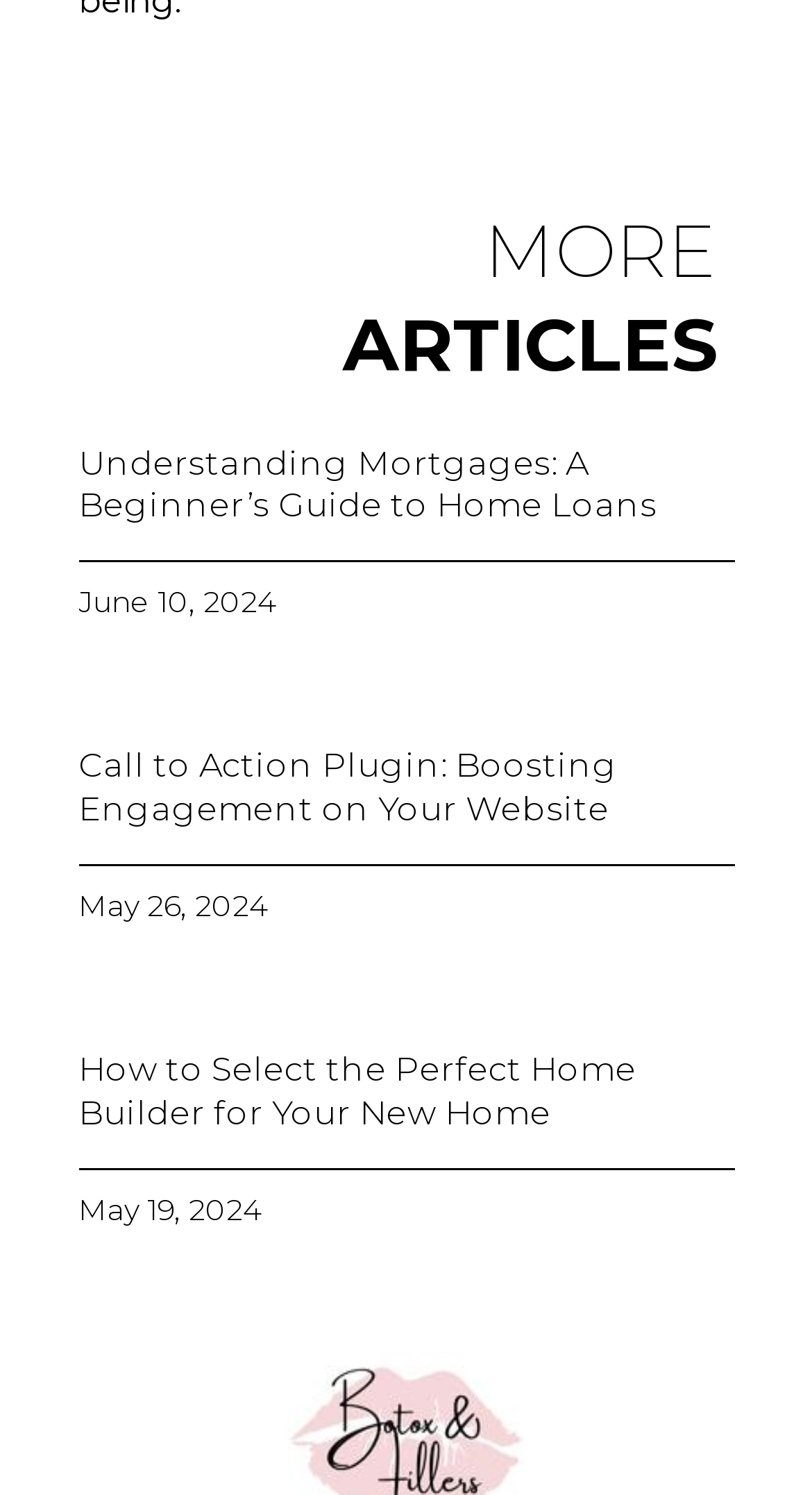Are the articles sorted by date?
Refer to the image and provide a concise answer in one word or phrase.

Yes